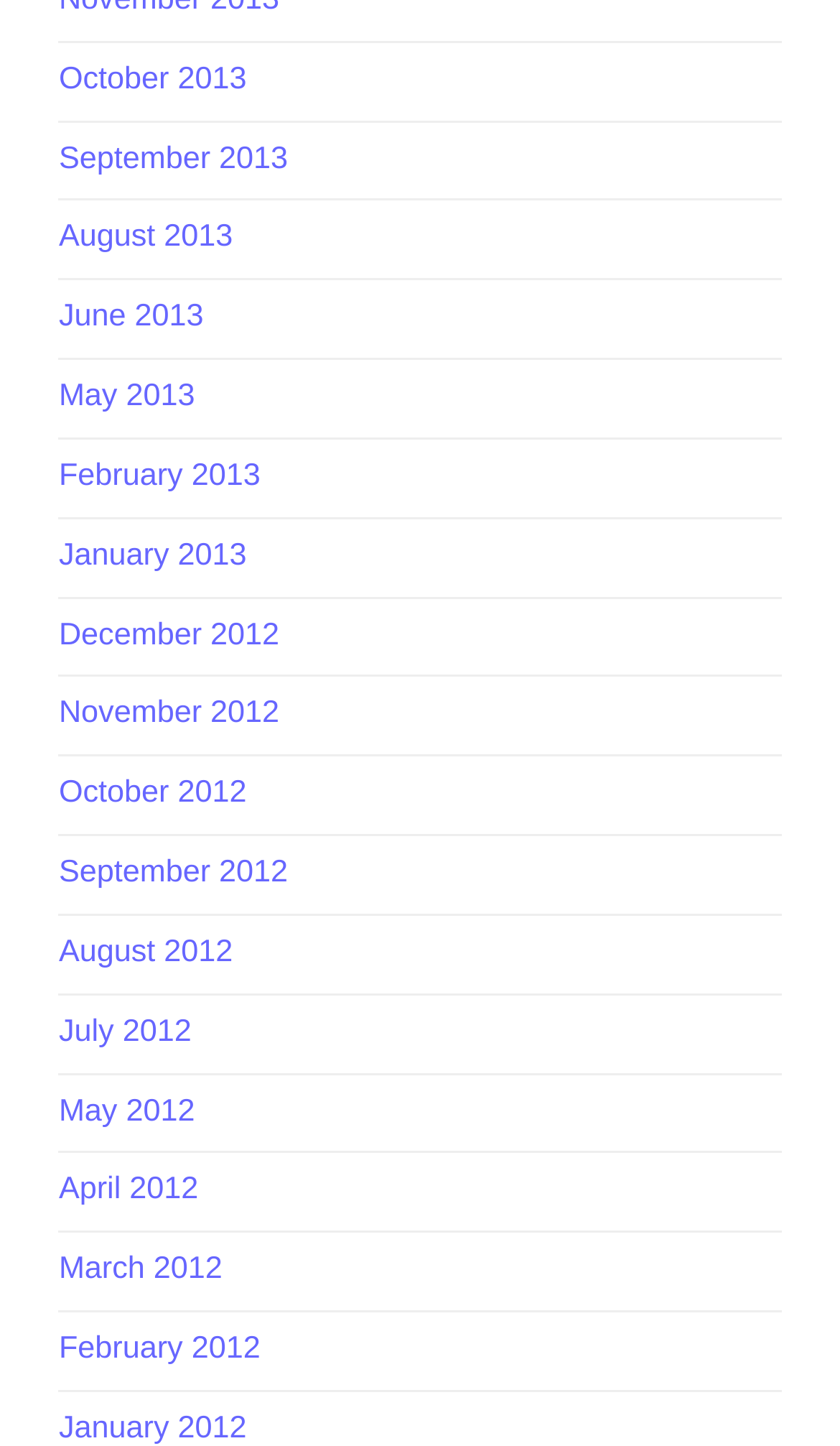From the given element description: "October 2013", find the bounding box for the UI element. Provide the coordinates as four float numbers between 0 and 1, in the order [left, top, right, bottom].

[0.07, 0.043, 0.294, 0.067]